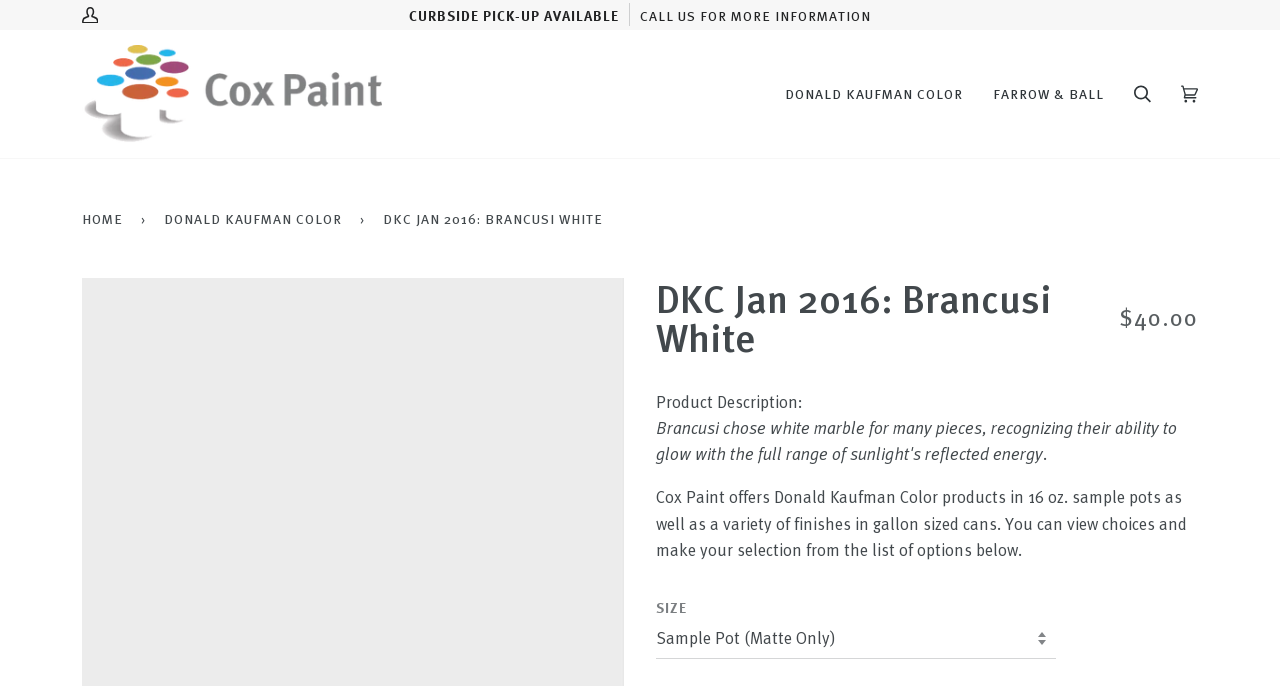Determine the bounding box coordinates of the UI element that matches the following description: "alt="Cox Paint"". The coordinates should be four float numbers between 0 and 1 in the format [left, top, right, bottom].

[0.064, 0.066, 0.298, 0.209]